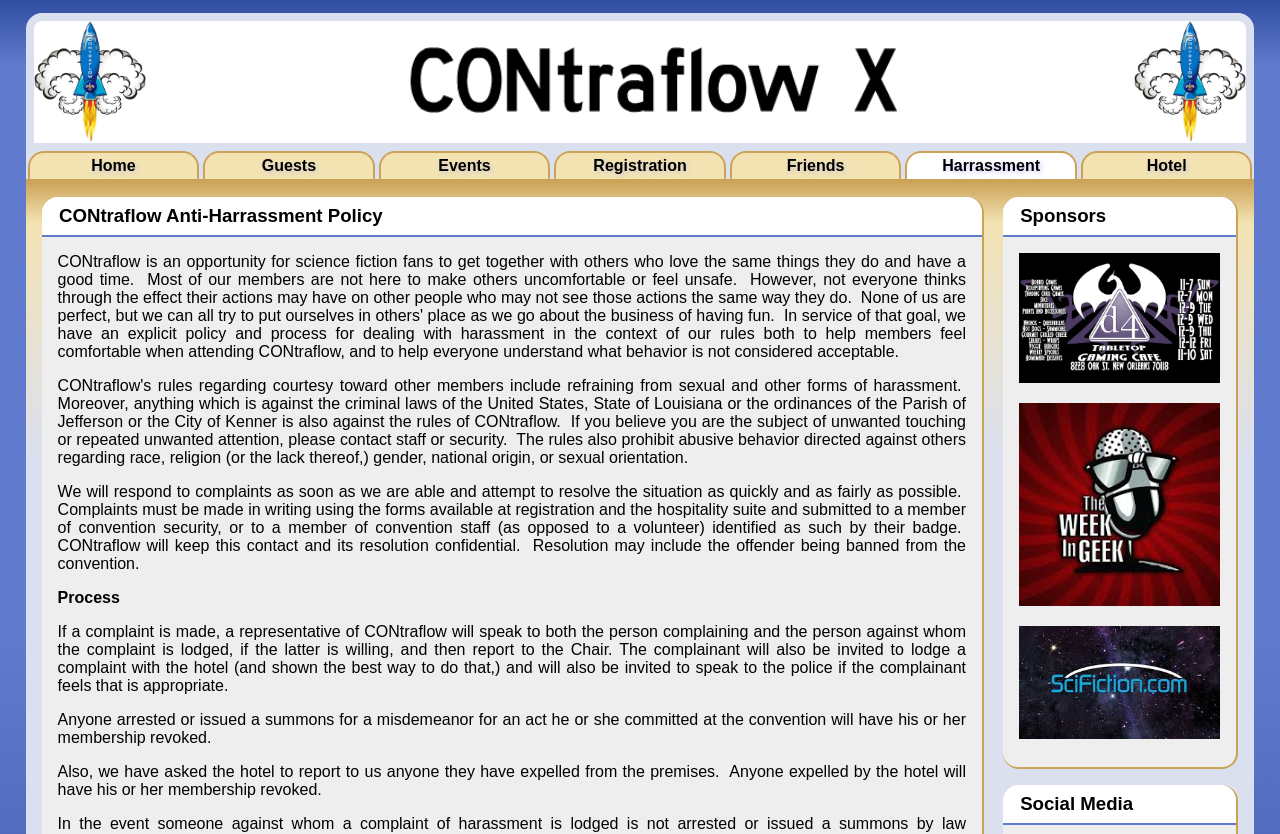Answer the question with a brief word or phrase:
What happens if someone is arrested at the convention?

Membership revoked